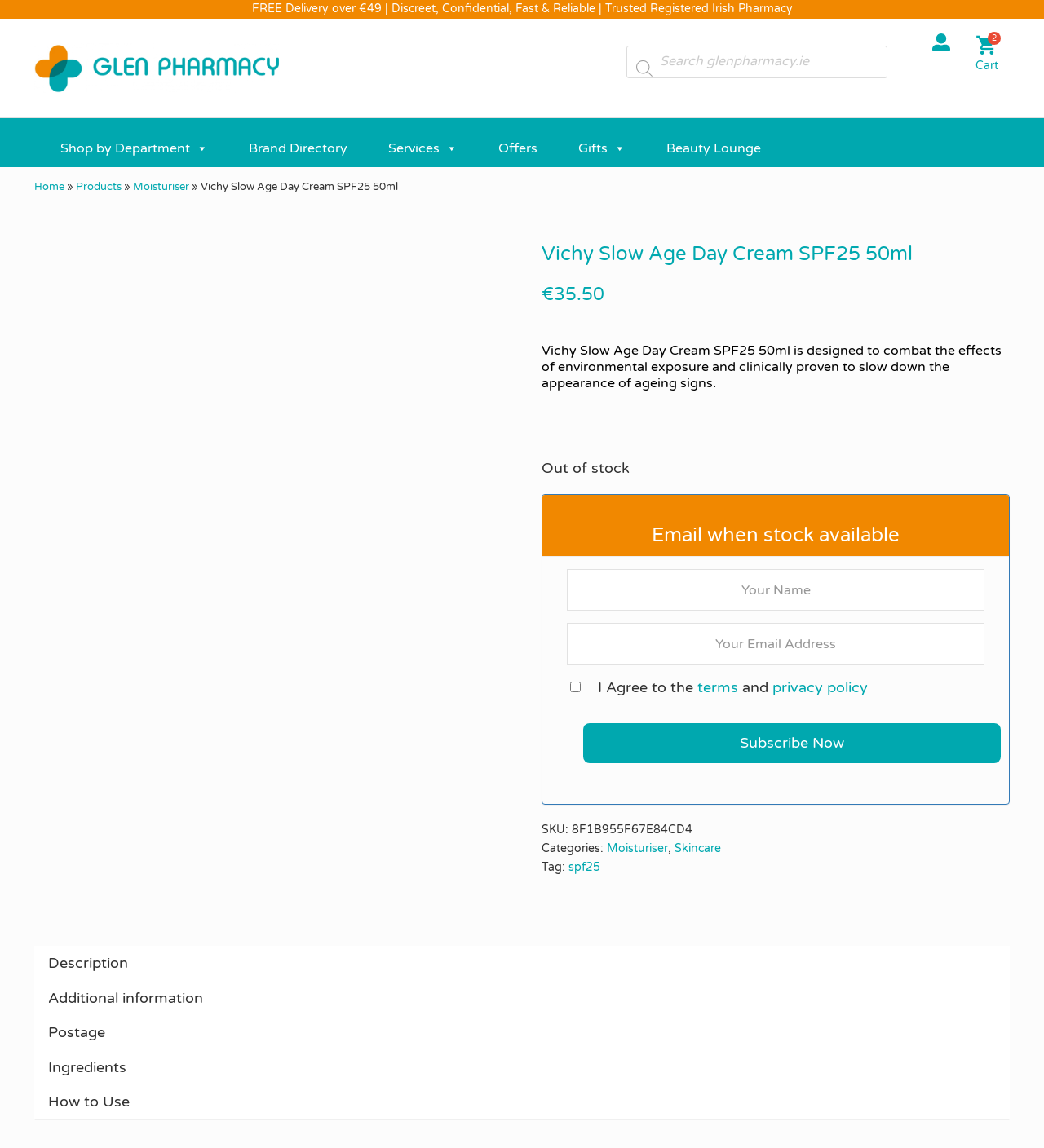Based on the element description "Log in employees", predict the bounding box coordinates of the UI element.

None